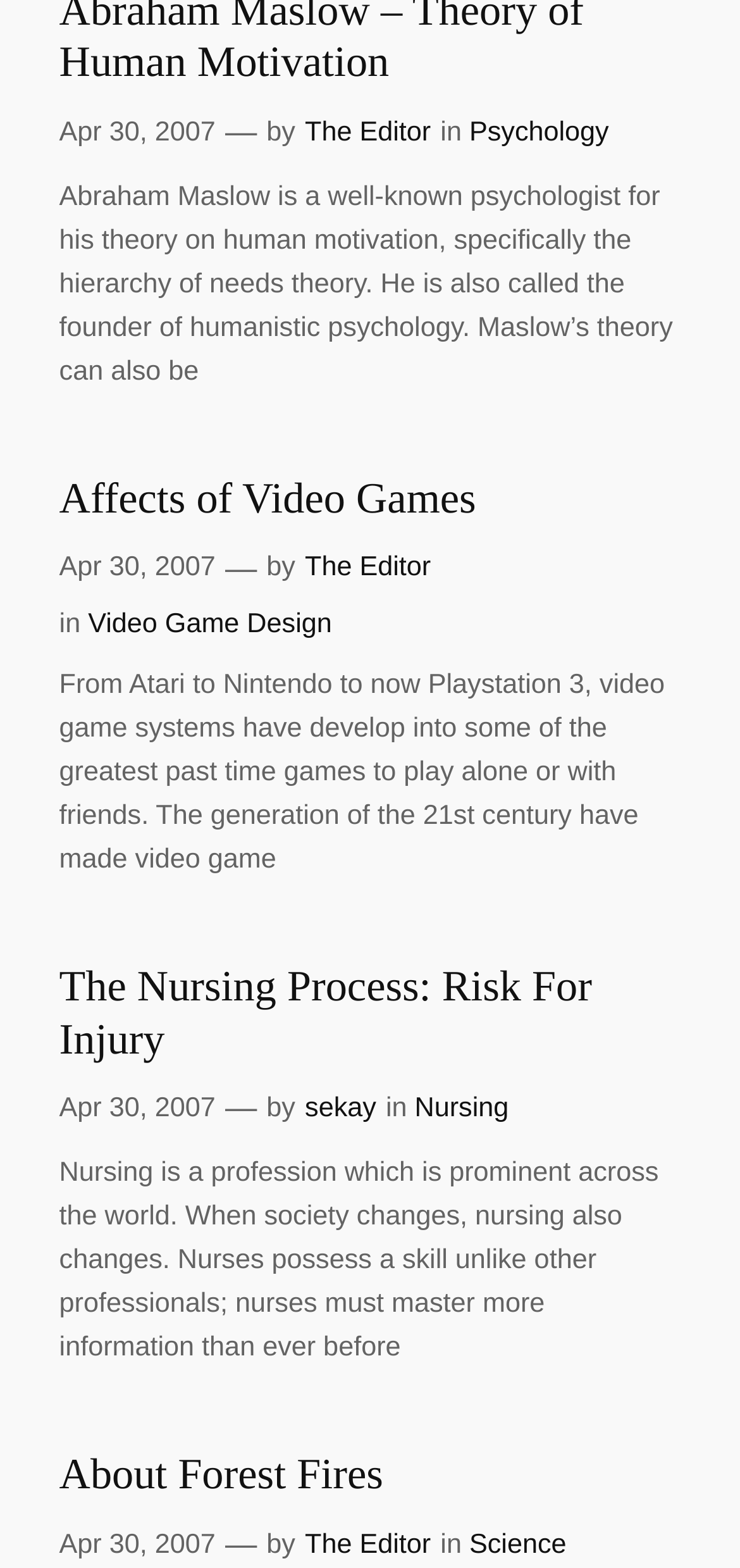What is the category of the last article?
Please provide a single word or phrase as your answer based on the image.

Science